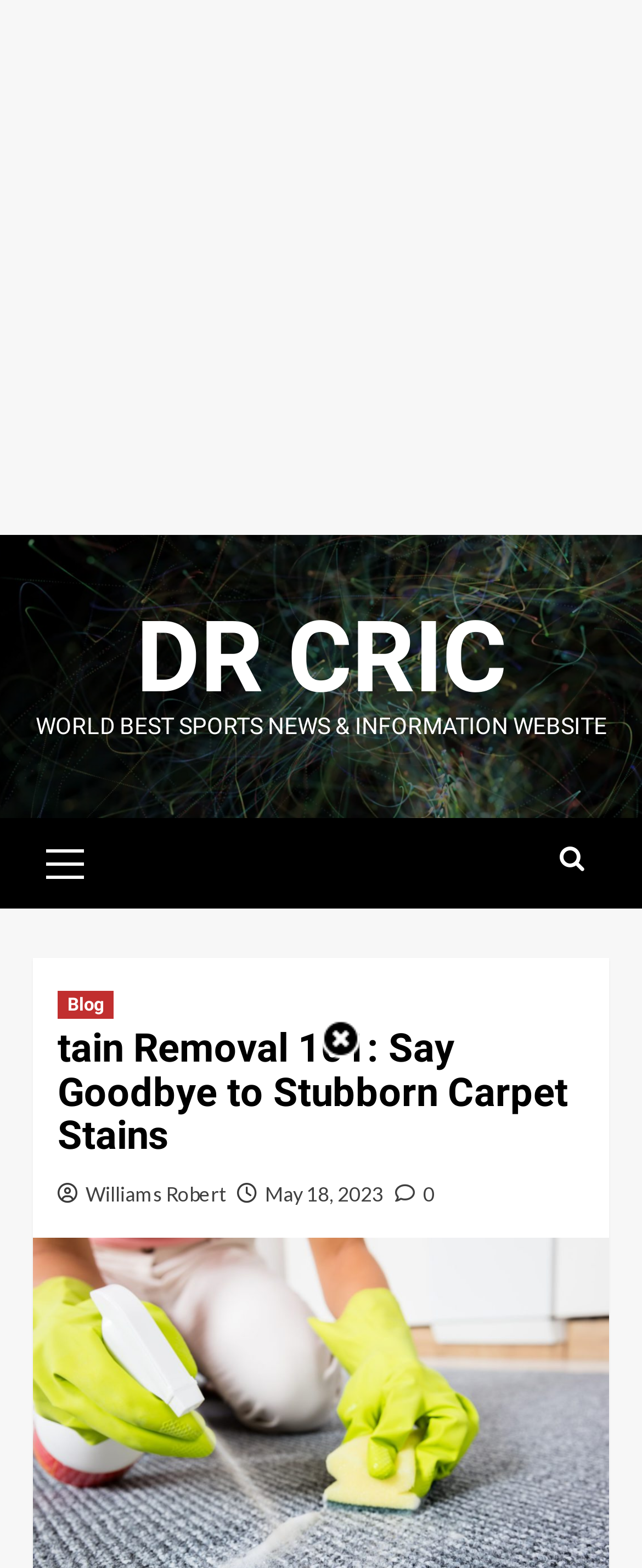What is the category of the article?
Based on the visual content, answer with a single word or a brief phrase.

Blog